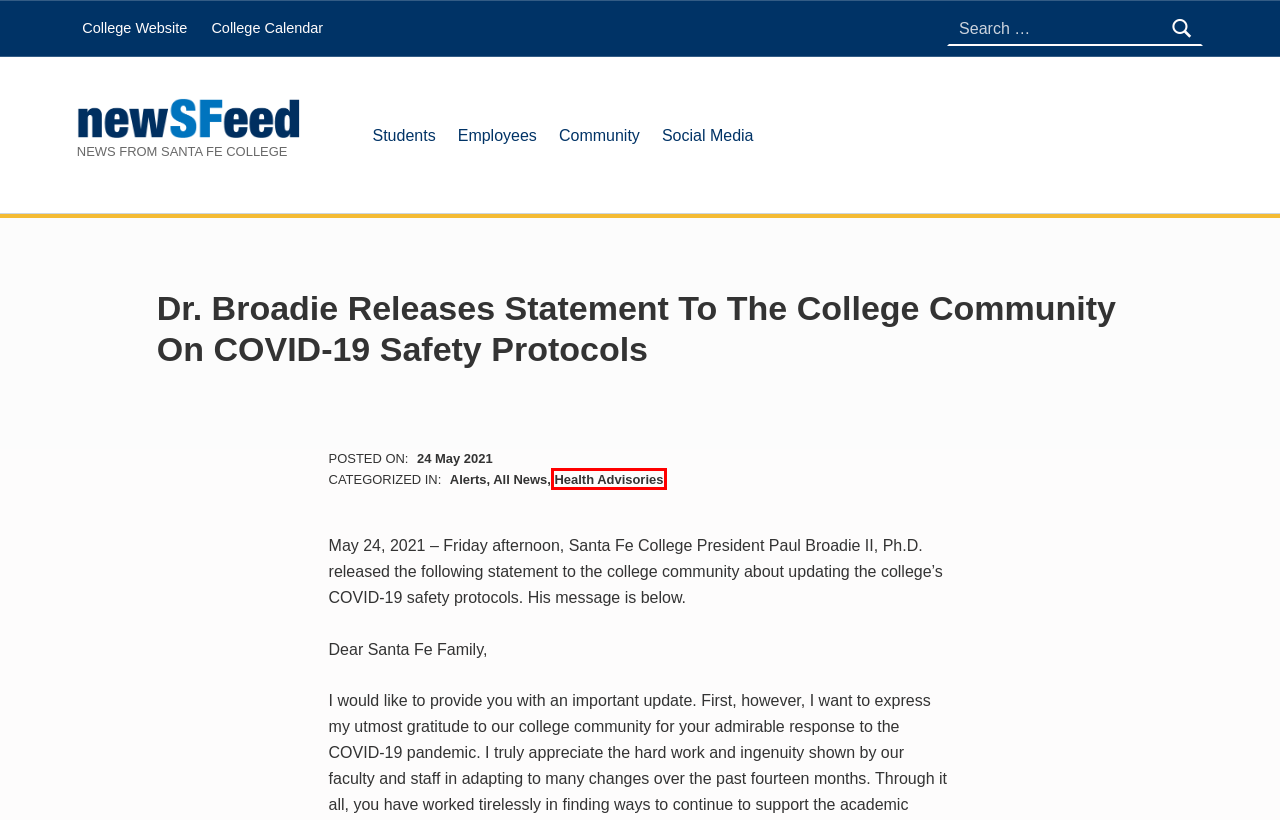Examine the webpage screenshot and identify the UI element enclosed in the red bounding box. Pick the webpage description that most accurately matches the new webpage after clicking the selected element. Here are the candidates:
A. Santa Fe College, Gainesville, Florida - Home
B. Students
C. Federal Work Study Student Job in SF Admissions
D. Health Advisories
E. Employees
F. News from Santa Fe College
G. All News
H. Community

D